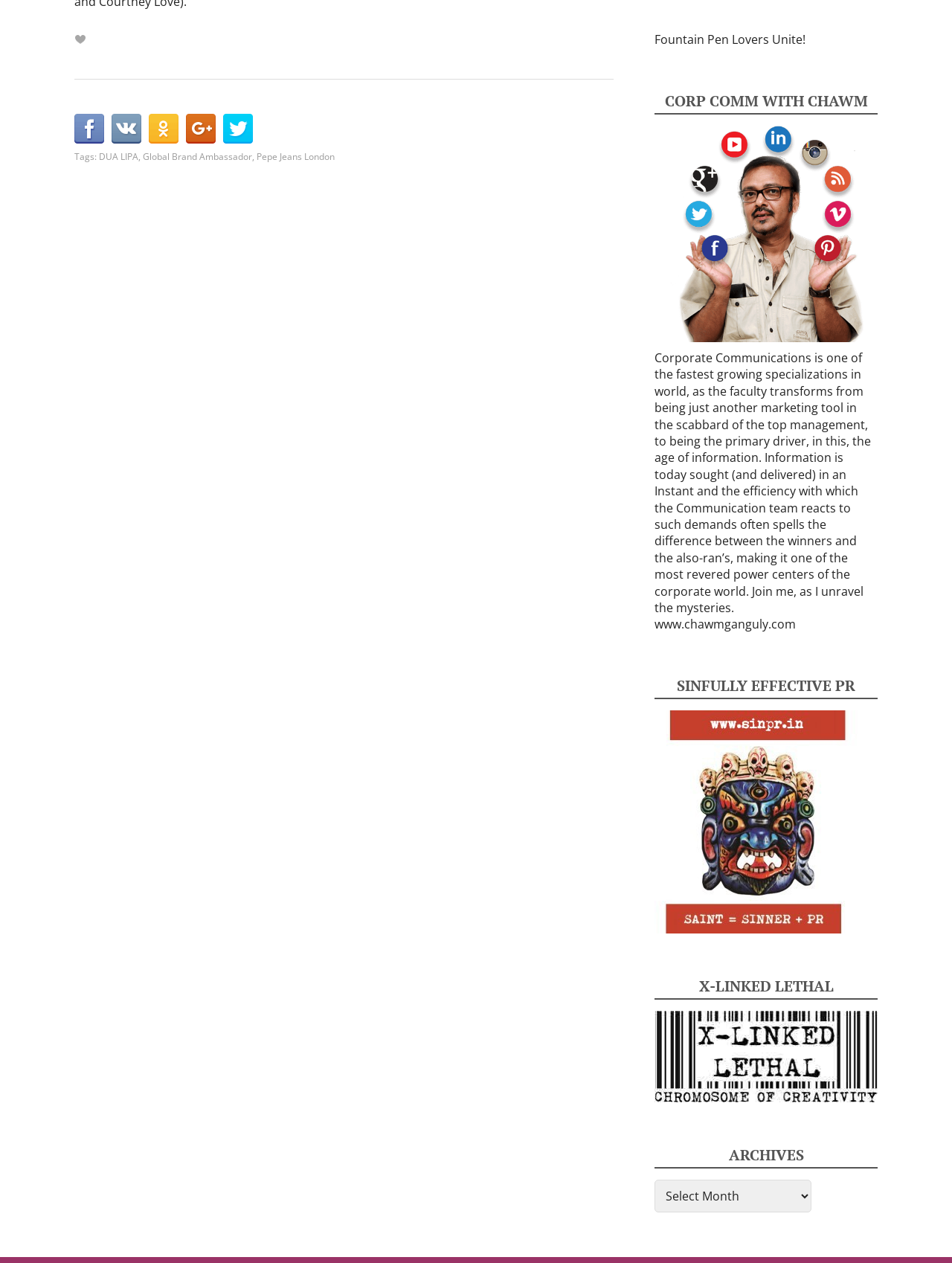Please determine the bounding box coordinates for the element that should be clicked to follow these instructions: "Select Archives".

[0.688, 0.934, 0.852, 0.96]